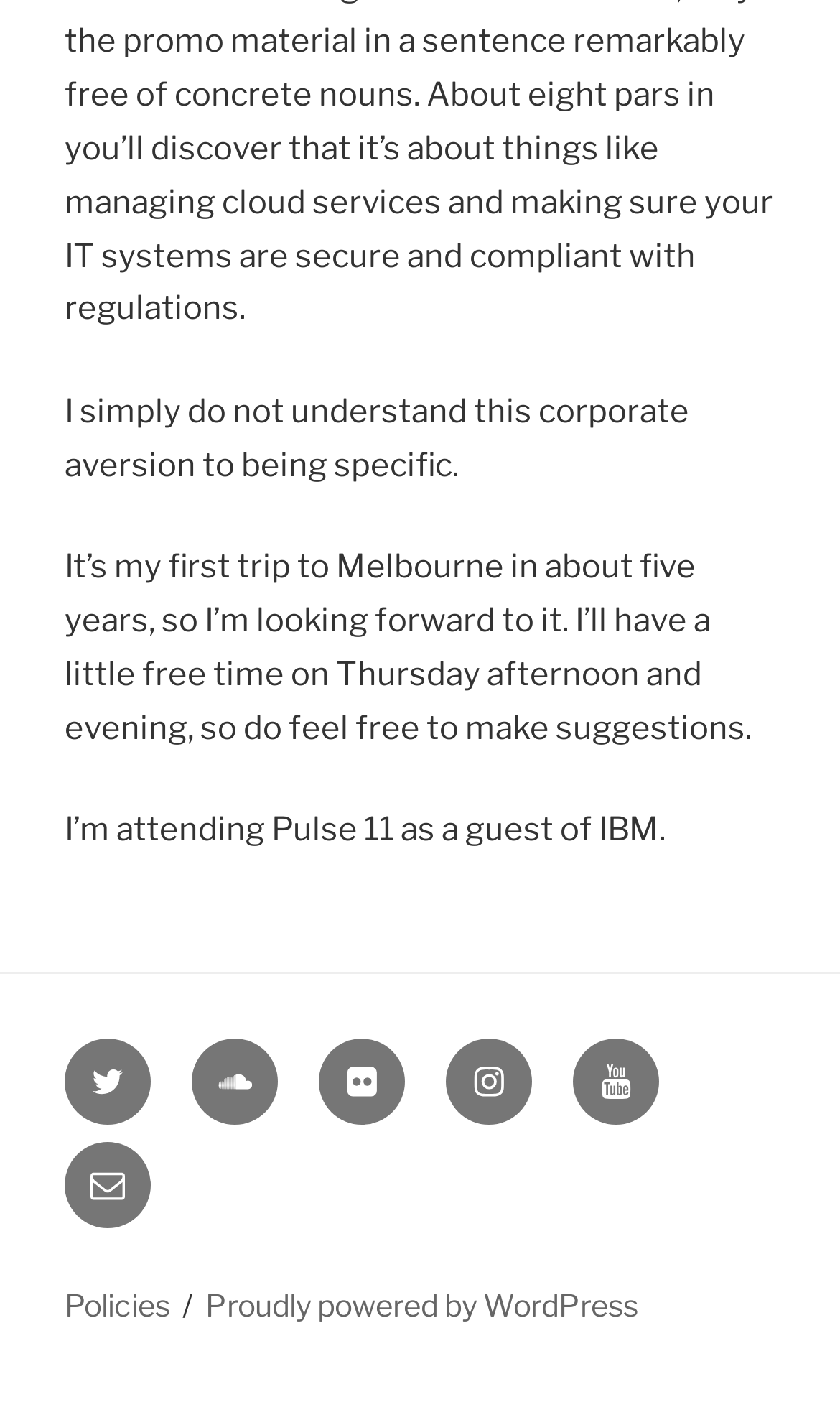Find the bounding box coordinates of the clickable element required to execute the following instruction: "visit Twitter". Provide the coordinates as four float numbers between 0 and 1, i.e., [left, top, right, bottom].

[0.077, 0.738, 0.179, 0.799]